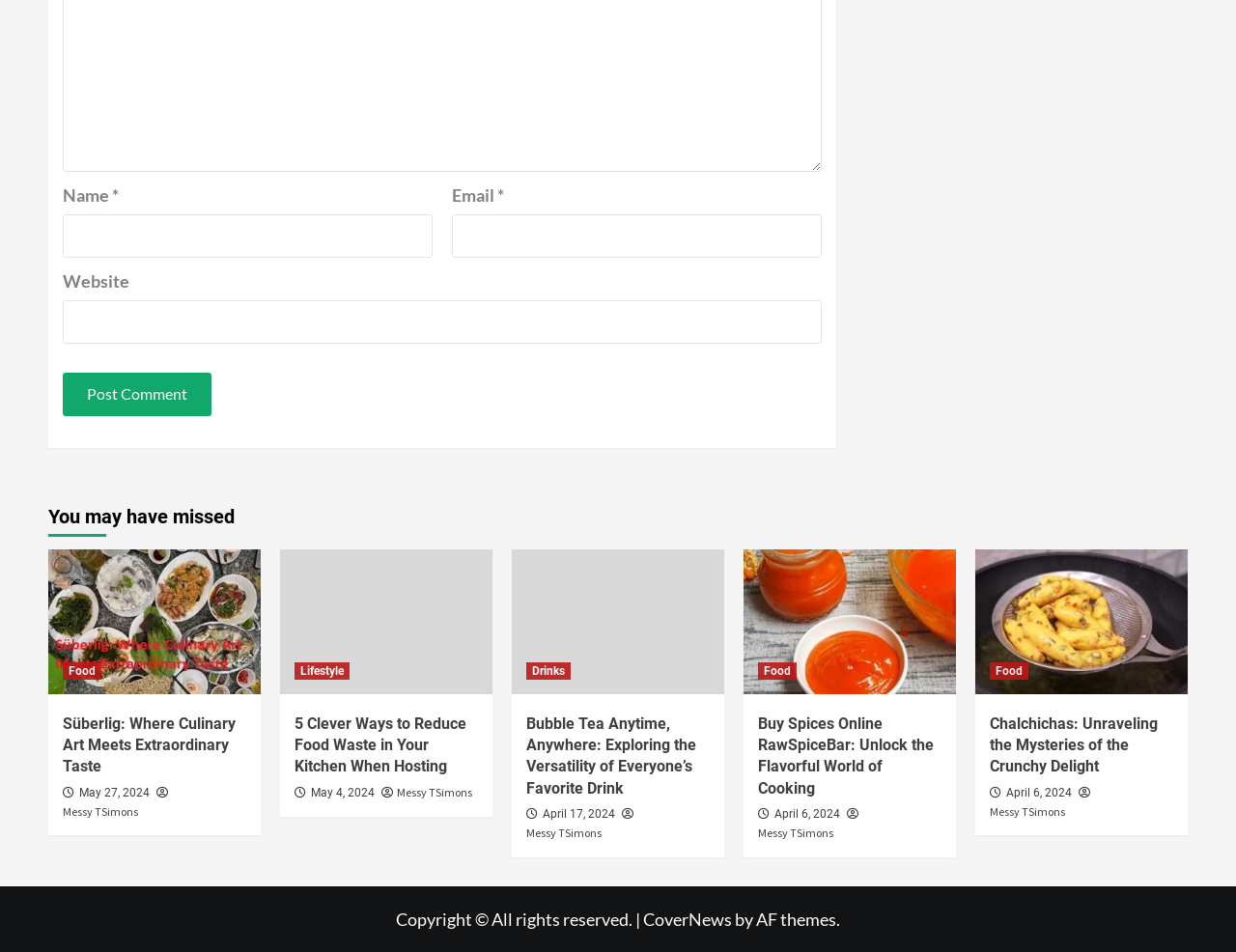Pinpoint the bounding box coordinates for the area that should be clicked to perform the following instruction: "Enter your name".

[0.051, 0.225, 0.35, 0.271]